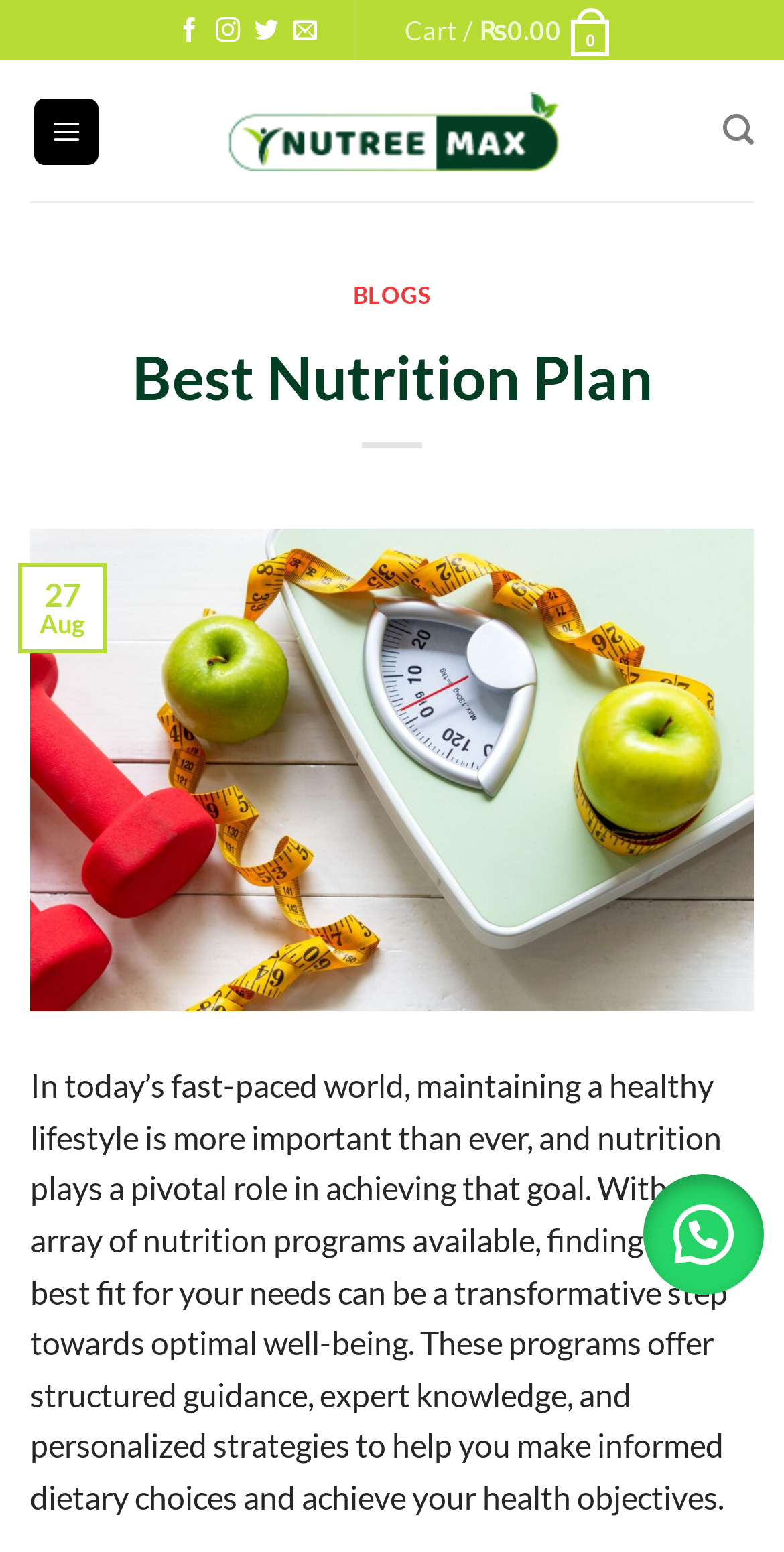Please look at the image and answer the question with a detailed explanation: Is the menu expanded?

I checked the menu link and found that it is not expanded, as indicated by the 'expanded: False' property, which means the menu is currently collapsed.